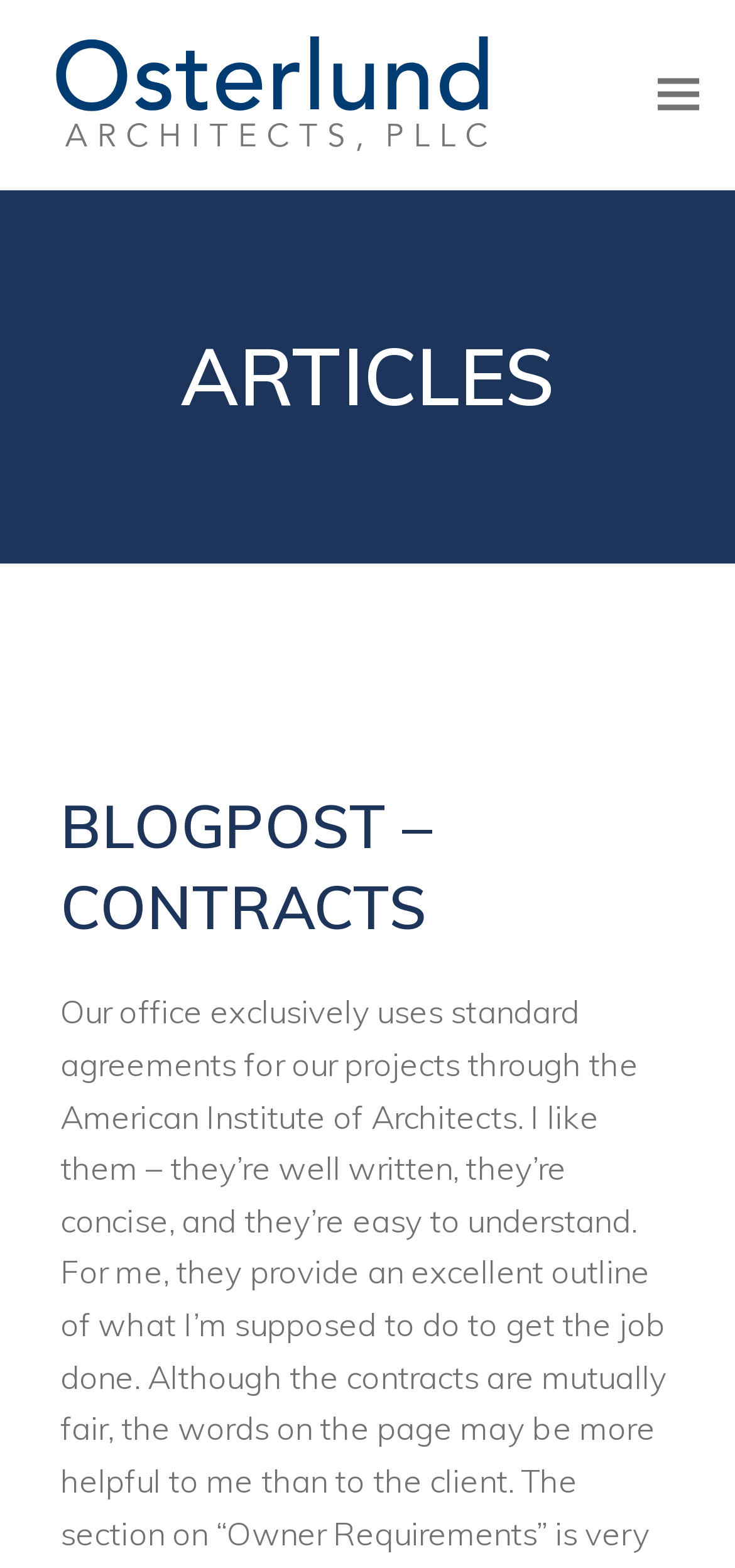What is the category of the current article? Observe the screenshot and provide a one-word or short phrase answer.

ARTICLES